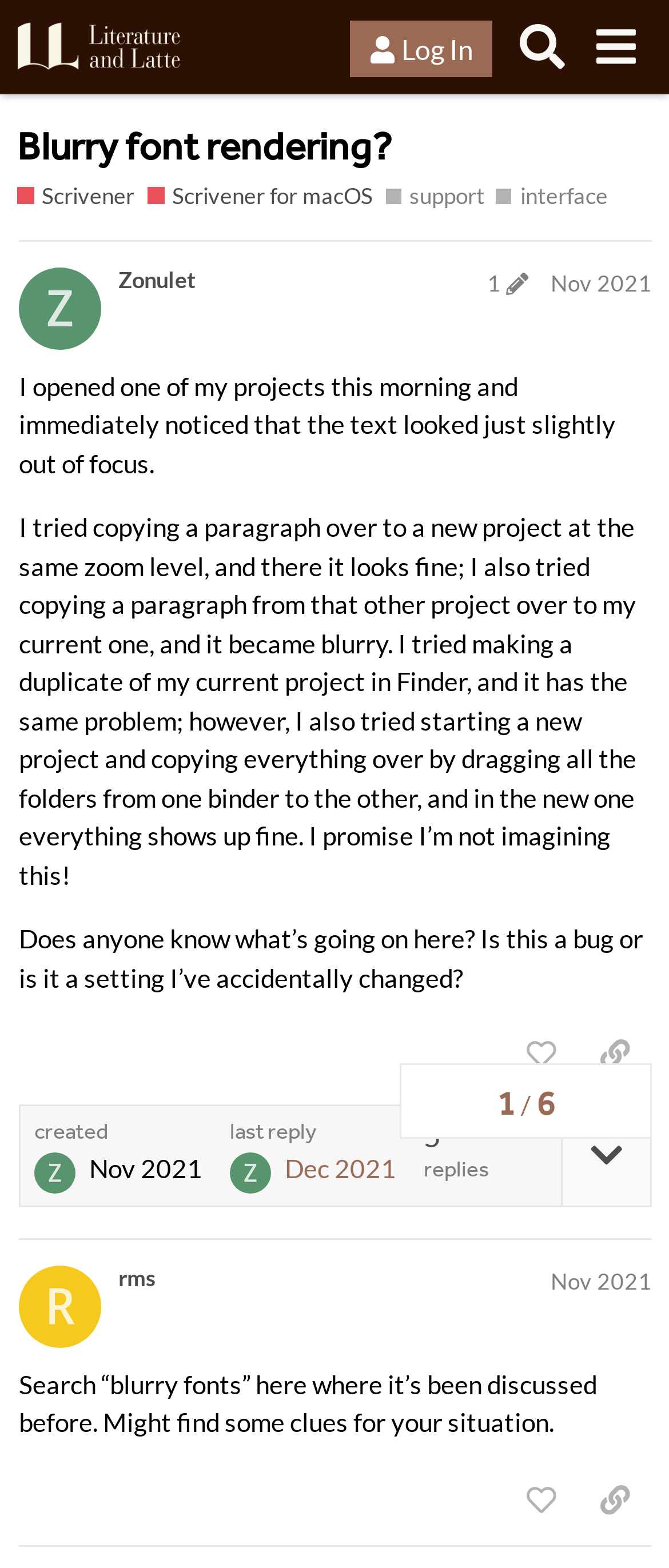Please provide a short answer using a single word or phrase for the question:
What is the date of the first post?

Nov 30, 2021